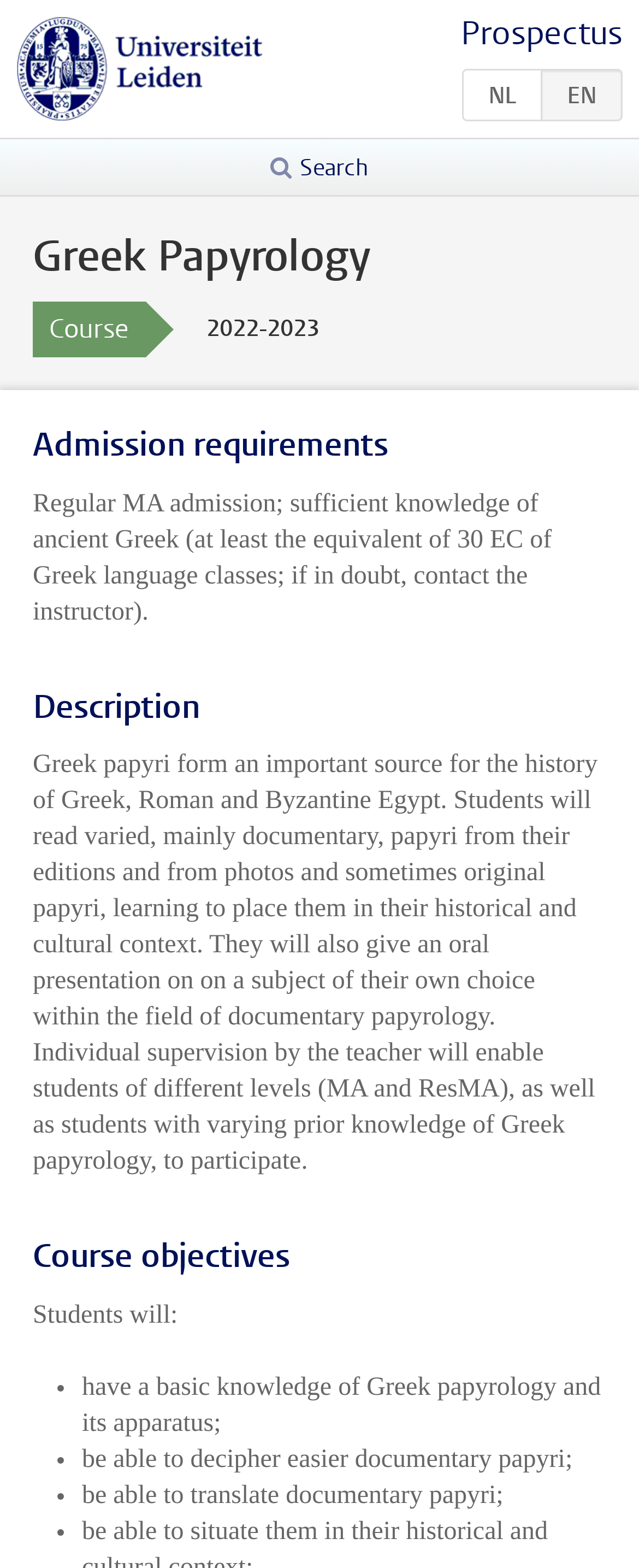Provide a one-word or brief phrase answer to the question:
What is the format of the course?

Oral presentation